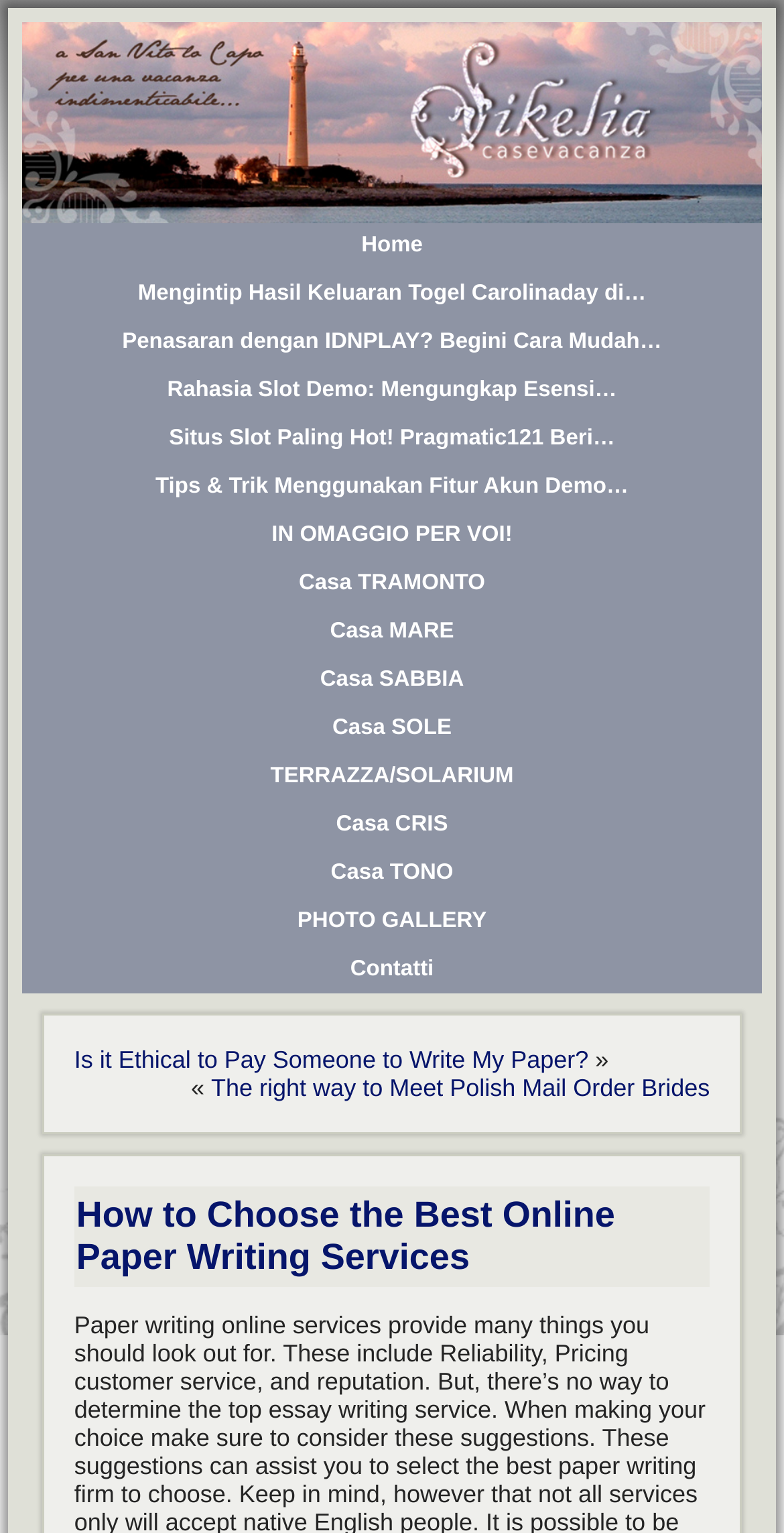Please locate the bounding box coordinates of the region I need to click to follow this instruction: "Read the article 'How to Choose the Best Online Paper Writing Services'".

[0.097, 0.779, 0.903, 0.834]